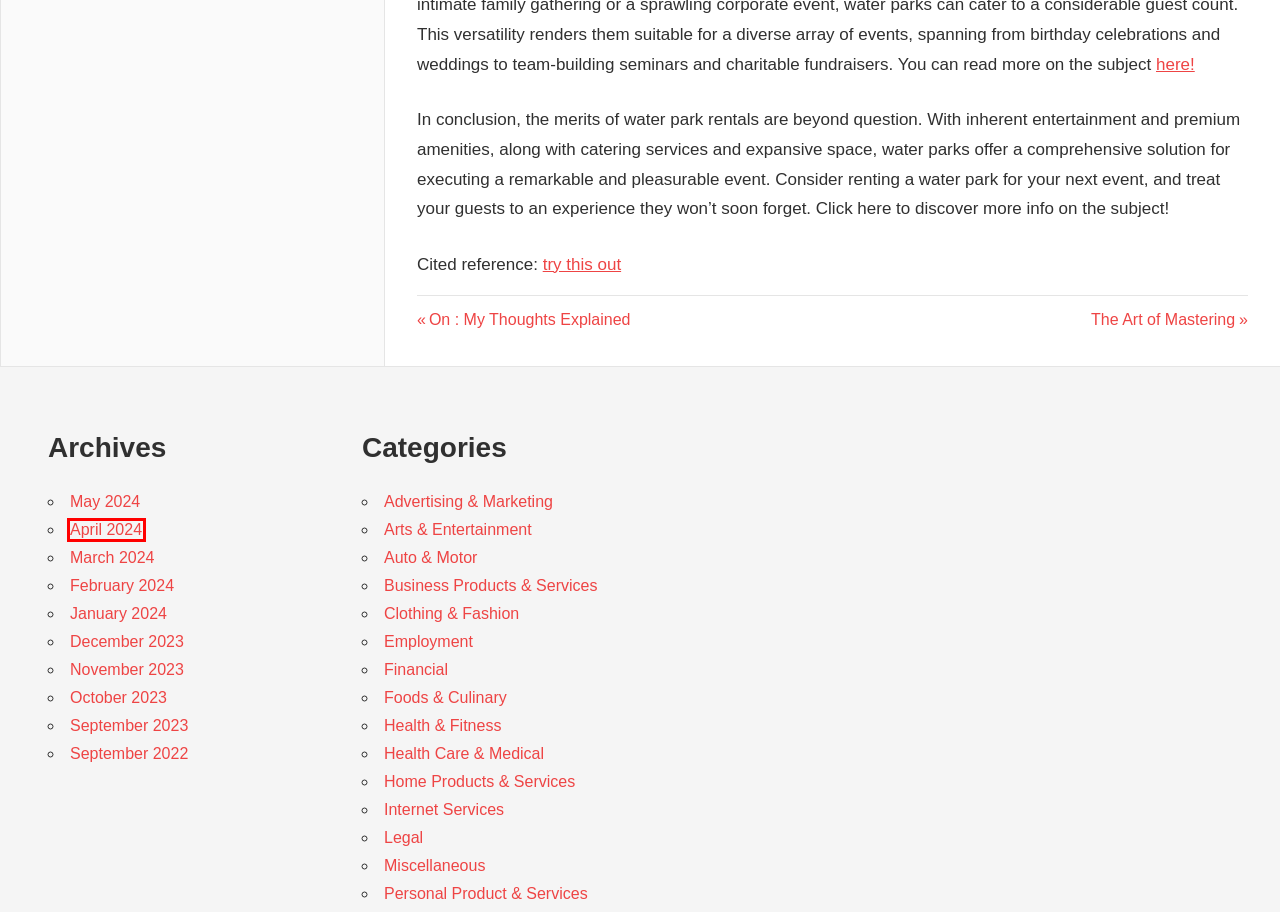Examine the screenshot of a webpage featuring a red bounding box and identify the best matching webpage description for the new page that results from clicking the element within the box. Here are the options:
A. November 2023 – Voyager Black
B. Employment – Voyager Black
C. April 2024 – Voyager Black
D. December 2023 – Voyager Black
E. Financial – Voyager Black
F. September 2023 – Voyager Black
G. October 2023 – Voyager Black
H. March 2024 – Voyager Black

C